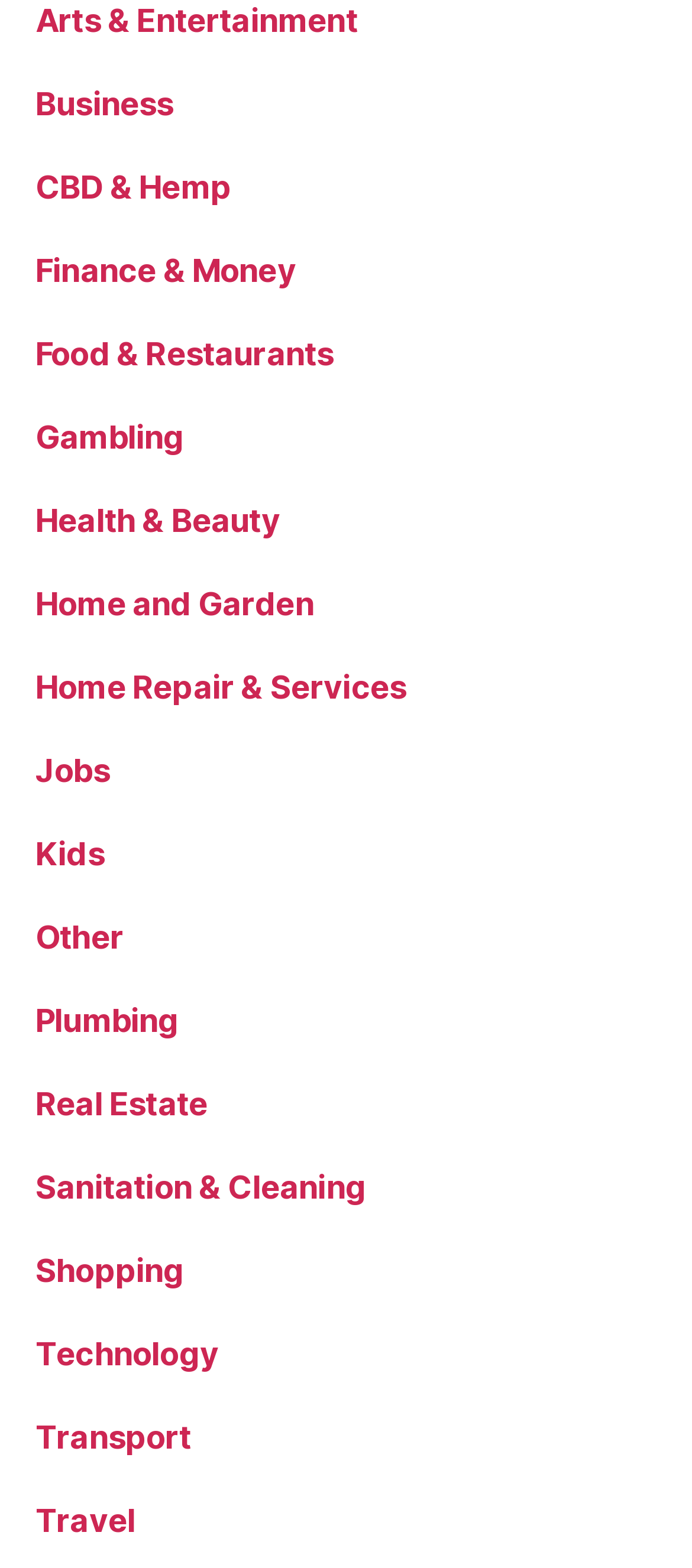Determine the bounding box coordinates of the region I should click to achieve the following instruction: "Learn about Technology". Ensure the bounding box coordinates are four float numbers between 0 and 1, i.e., [left, top, right, bottom].

[0.051, 0.851, 0.316, 0.875]